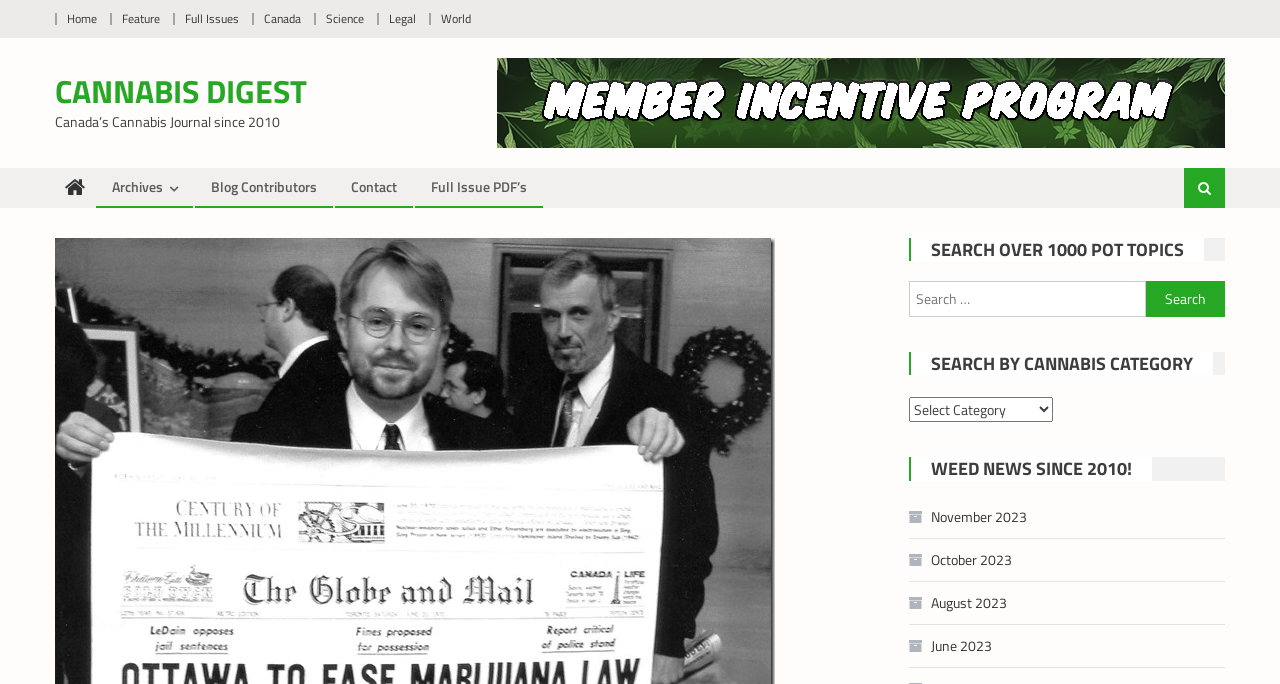Analyze the image and deliver a detailed answer to the question: What is the tagline of the journal?

The tagline of the journal can be found below the journal's name, where it says 'Canada’s Cannabis Journal since 2010'. This suggests that the journal has been in publication since 2010 and focuses on cannabis-related topics in Canada.